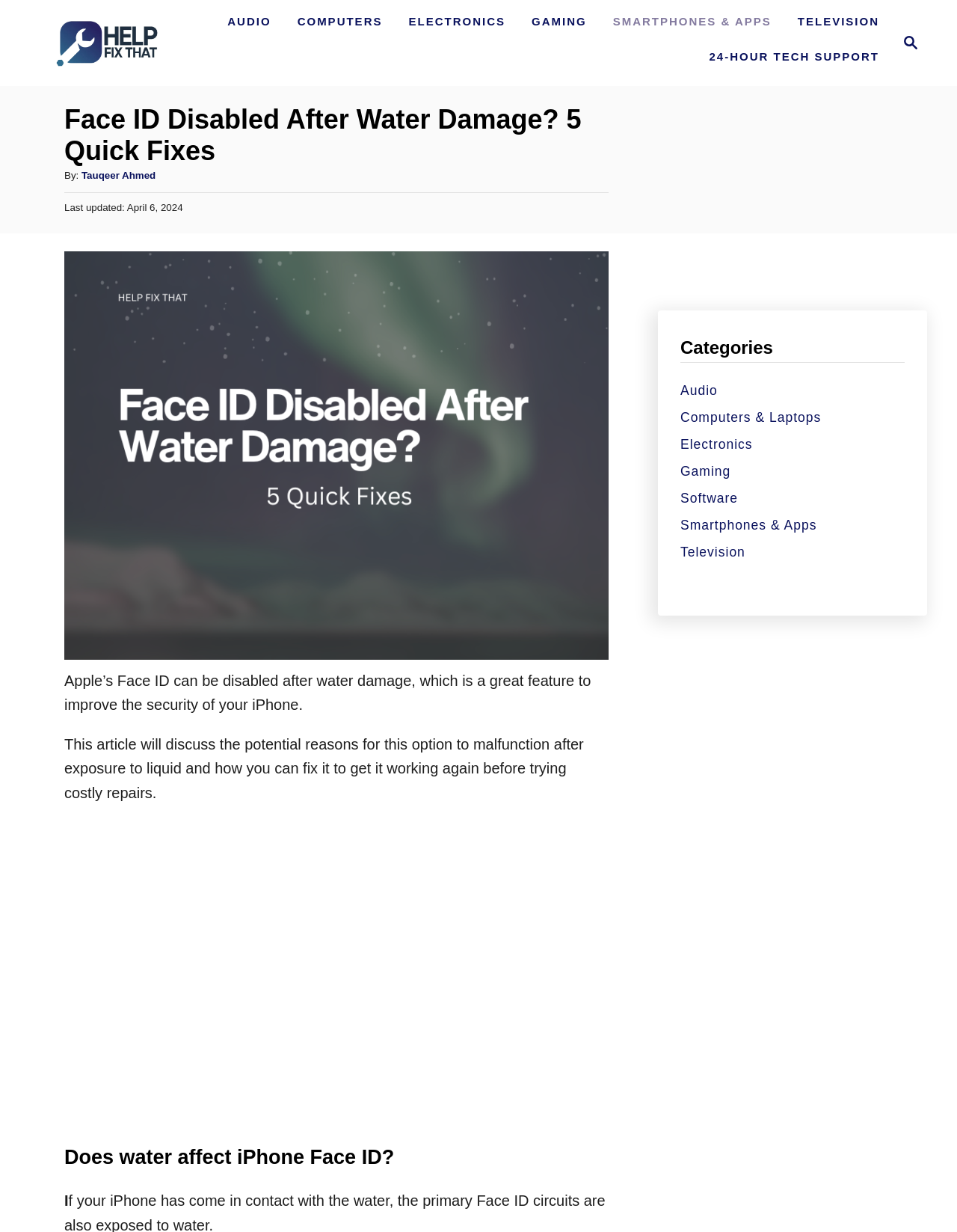Determine the bounding box for the UI element as described: "Software". The coordinates should be represented as four float numbers between 0 and 1, formatted as [left, top, right, bottom].

[0.711, 0.396, 0.945, 0.412]